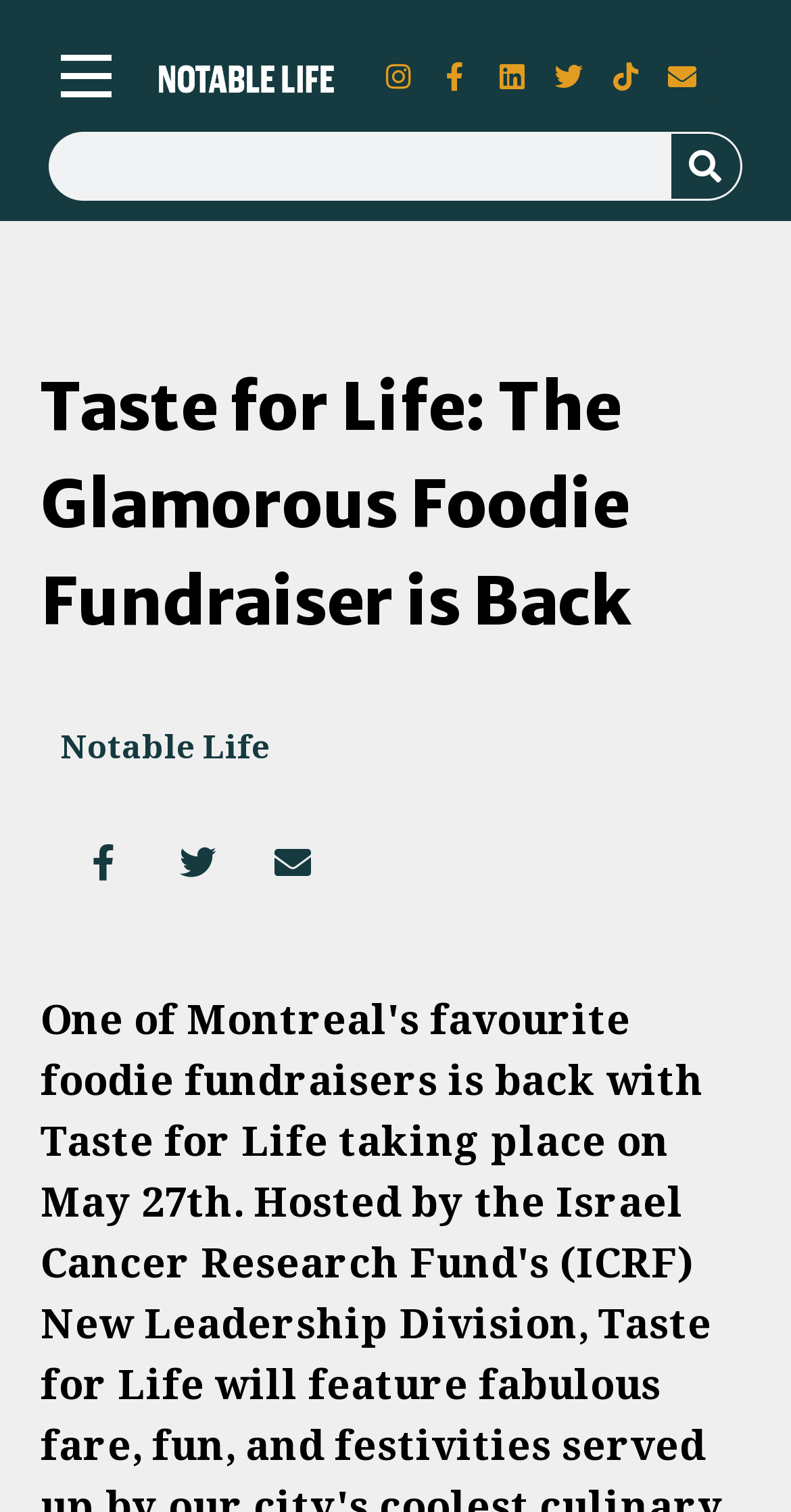How many social media links are present?
Please answer the question with as much detail as possible using the screenshot.

I counted the number of link elements with social media icons, including Instagram, Facebook, Linkedin, Twitter, Tiktok, and Envelope, which totals 6 links.